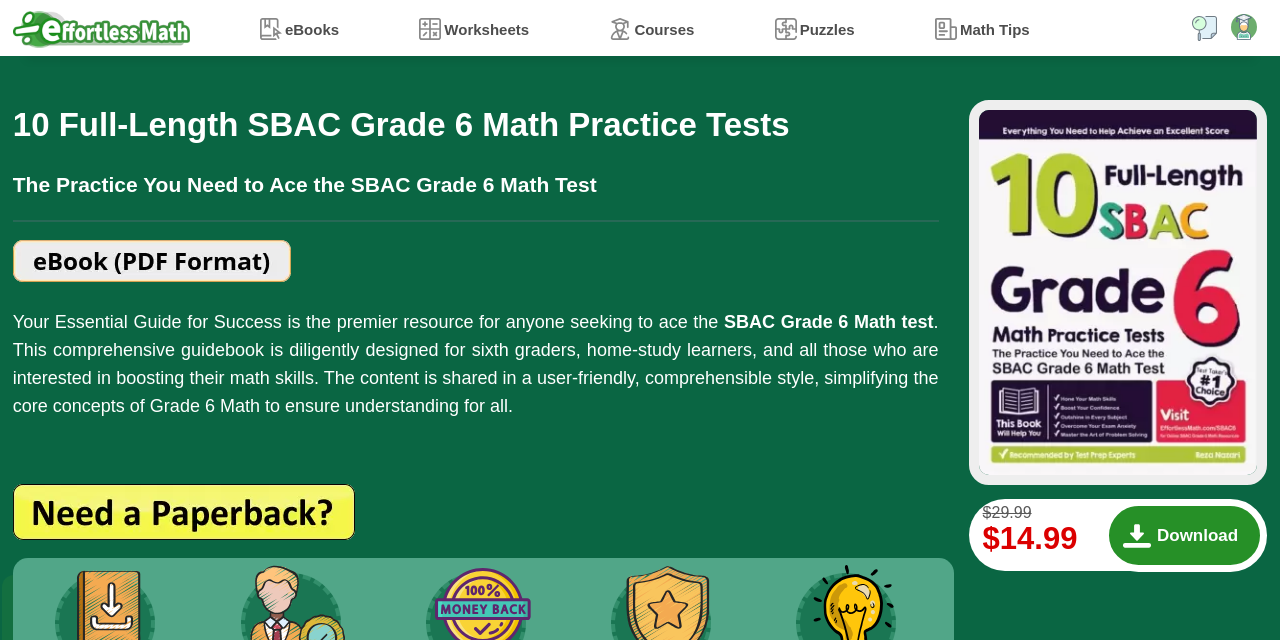What is the principal heading displayed on the webpage?

10 Full-Length SBAC Grade 6 Math Practice Tests
The Practice You Need to Ace the SBAC Grade 6 Math Test